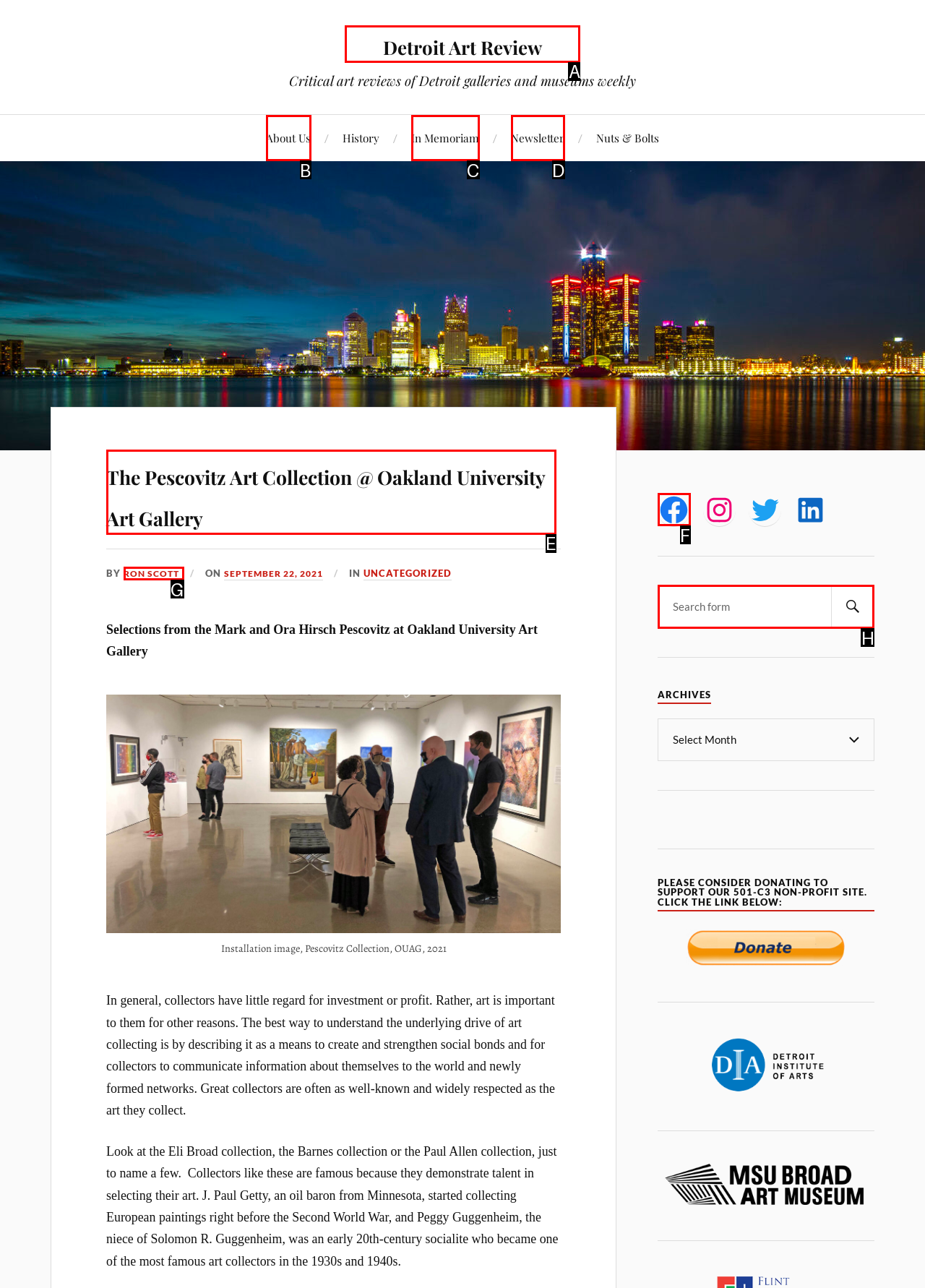Identify the correct HTML element to click to accomplish this task: Search for something using the search form
Respond with the letter corresponding to the correct choice.

H